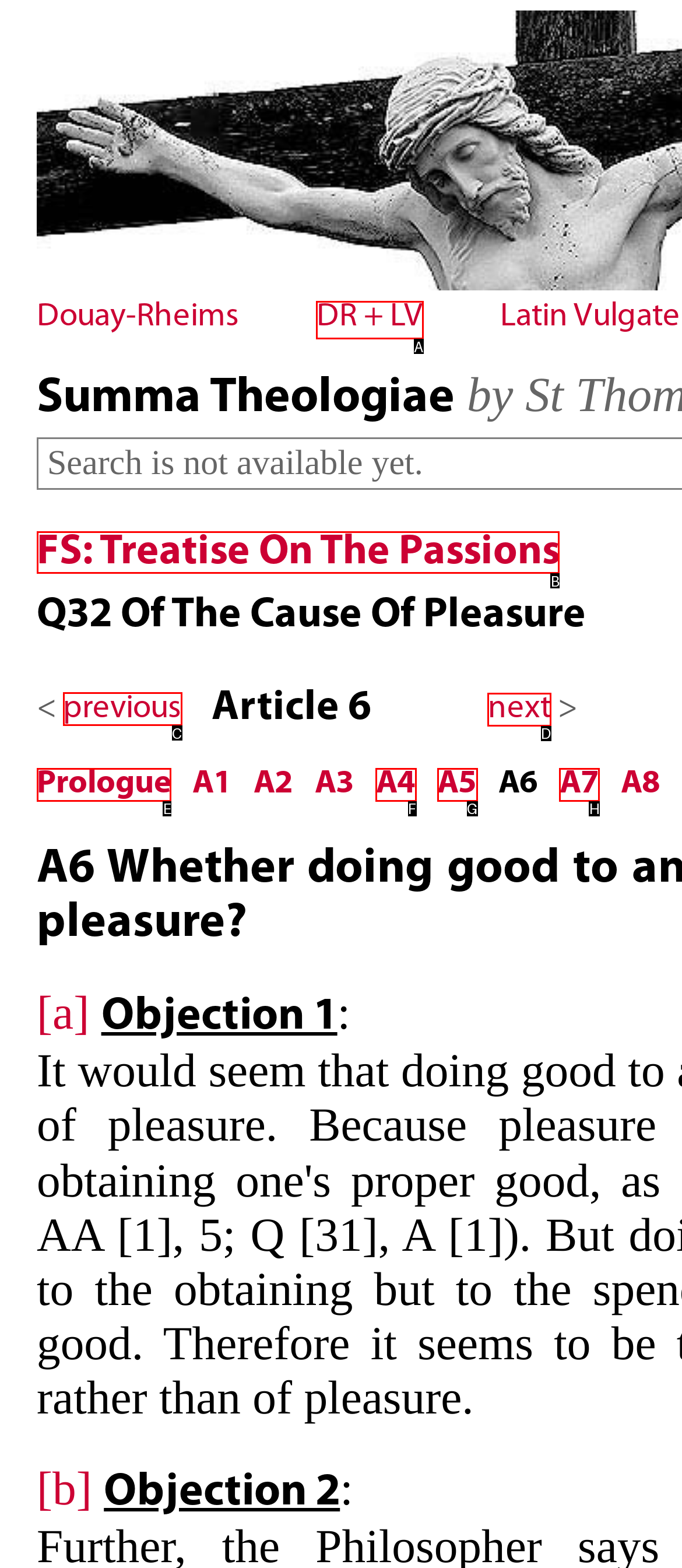Indicate which lettered UI element to click to fulfill the following task: go to next
Provide the letter of the correct option.

D